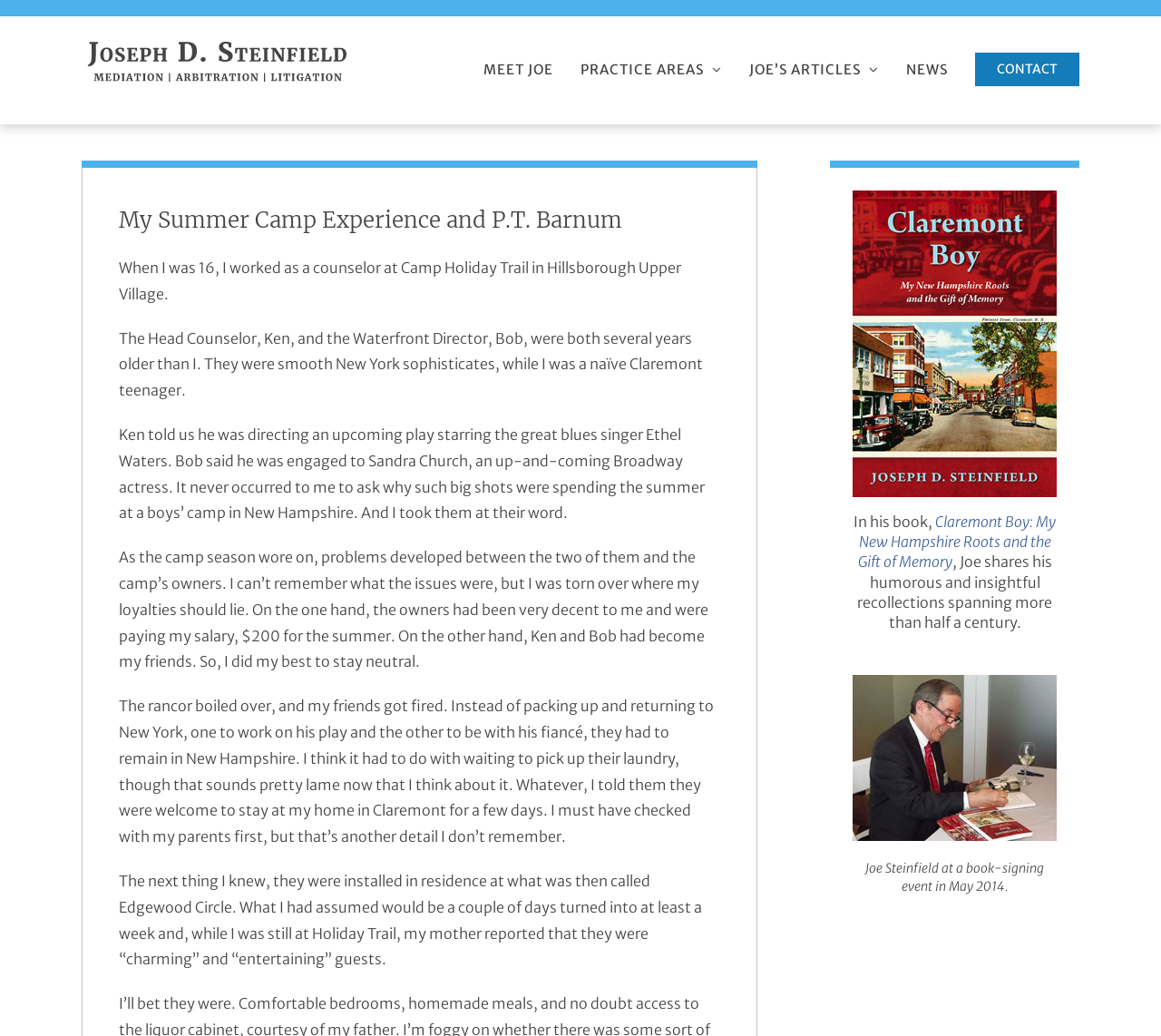From the webpage screenshot, predict the bounding box coordinates (top-left x, top-left y, bottom-right x, bottom-right y) for the UI element described here: CONTACT

[0.84, 0.029, 0.93, 0.12]